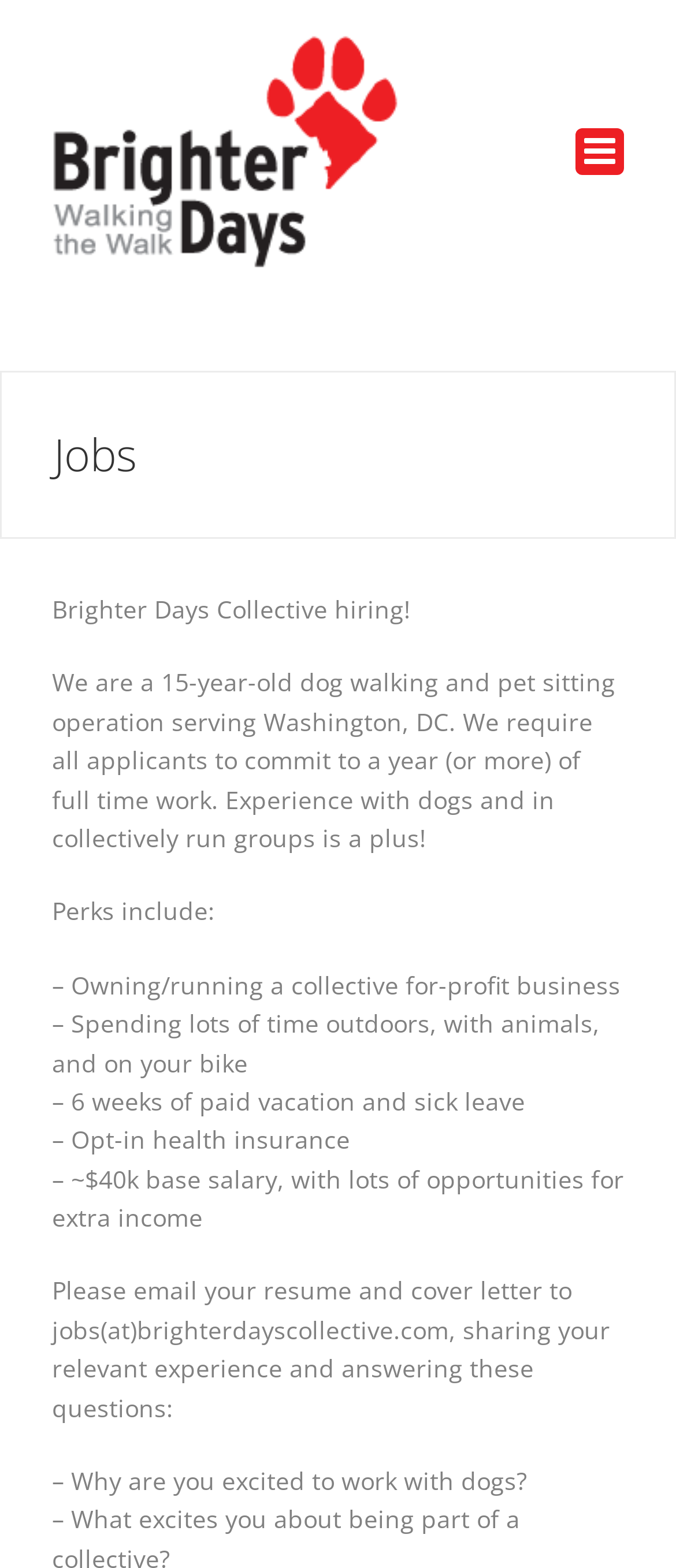What is one of the questions applicants should answer in their cover letter?
Refer to the image and provide a one-word or short phrase answer.

Why are you excited to work with dogs?